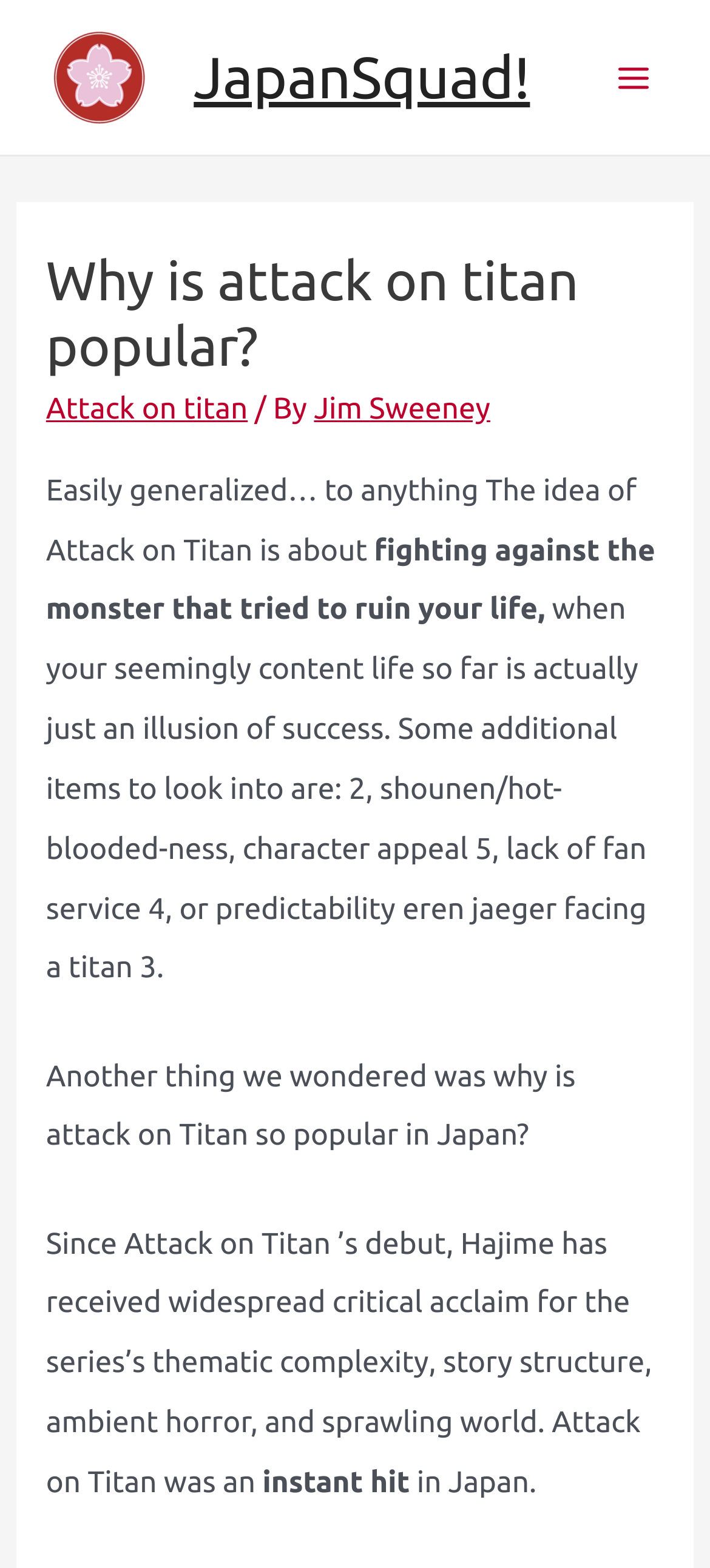What is the idea of Attack on Titan about?
Give a detailed explanation using the information visible in the image.

I obtained the answer by reading the StaticText element 'Easily generalized… to anything The idea of Attack on Titan is about fighting against the monster that tried to ruin your life...'. This text describes the core idea of Attack on Titan.